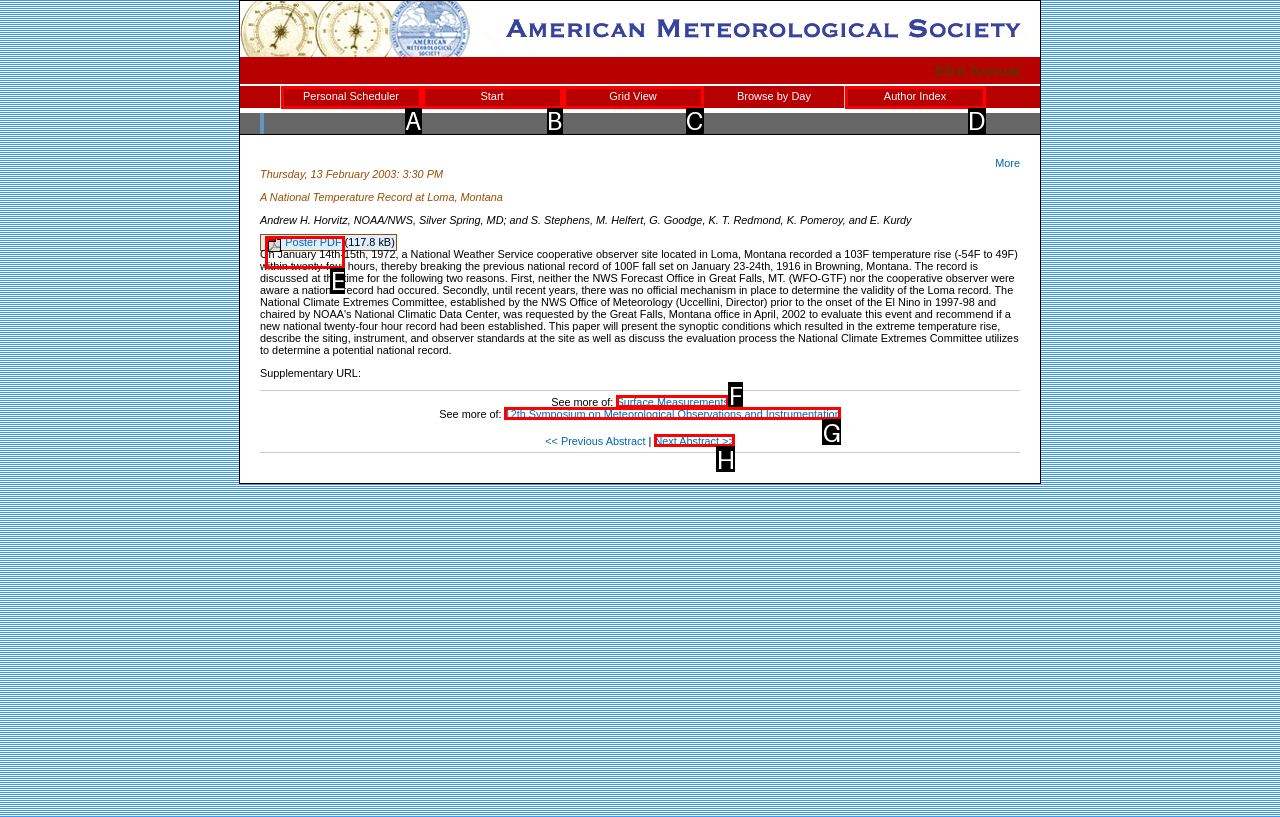Please provide the letter of the UI element that best fits the following description: Author Index
Respond with the letter from the given choices only.

D